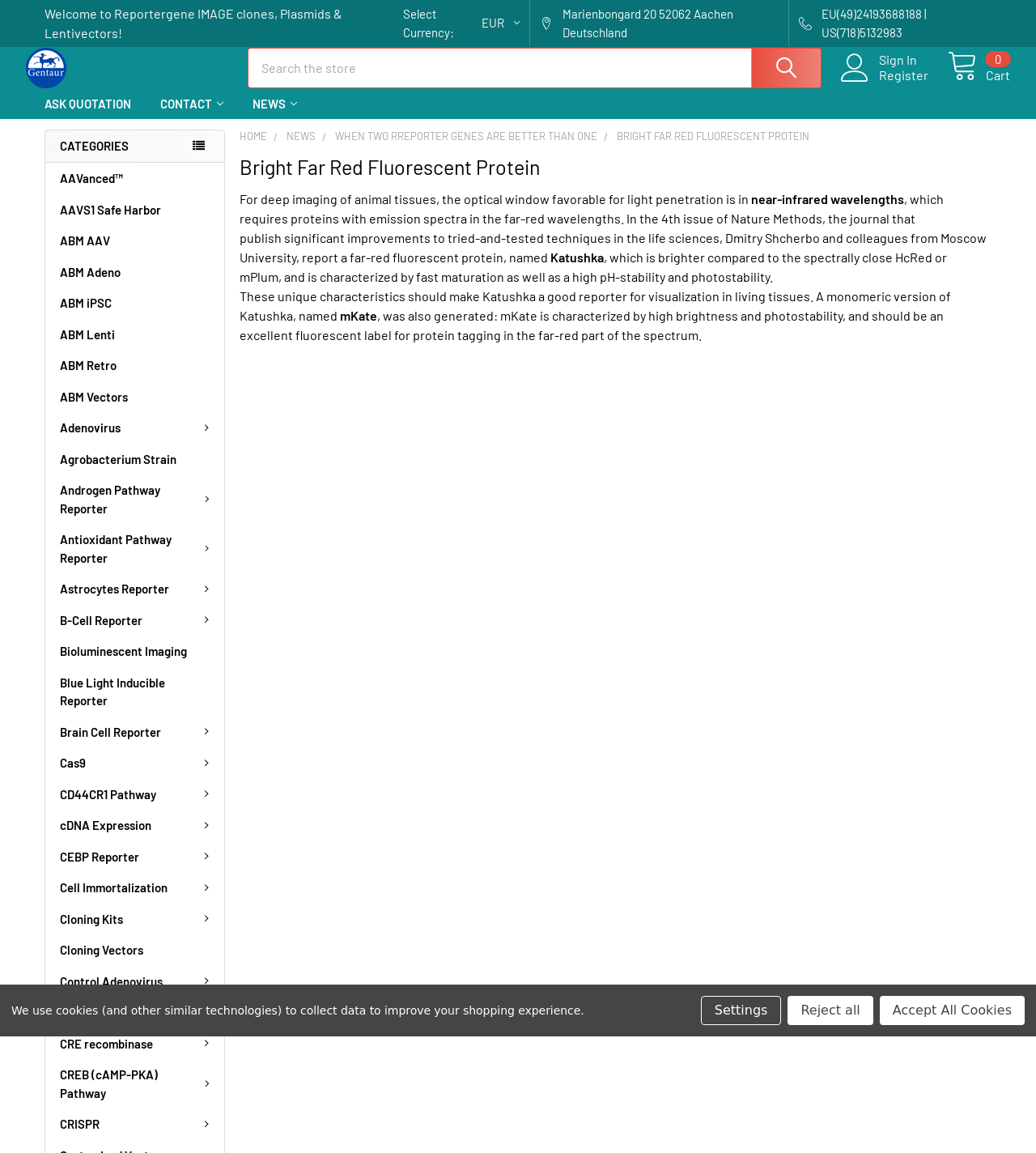Could you find the bounding box coordinates of the clickable area to complete this instruction: "View AAVanced™"?

[0.044, 0.153, 0.217, 0.18]